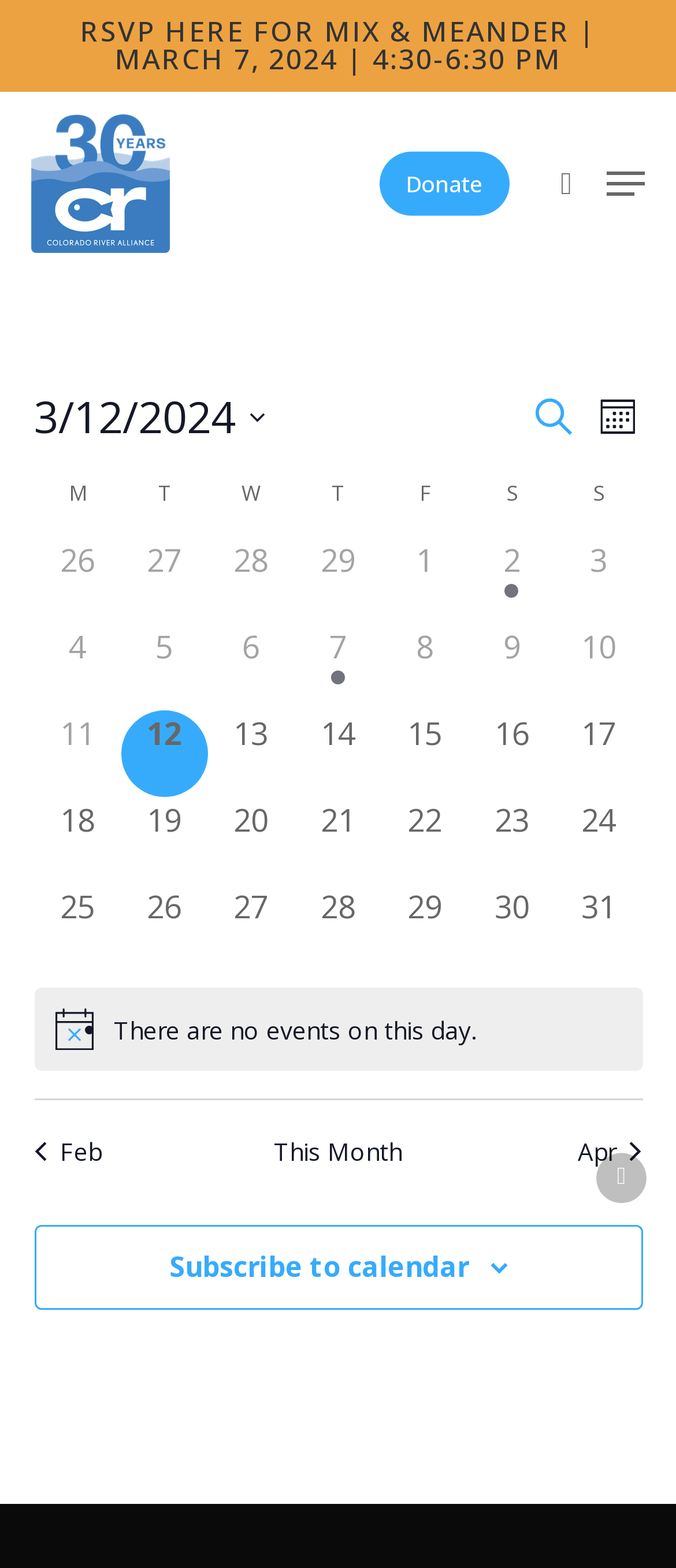What is the name of the event on March 2? Please answer the question using a single word or phrase based on the image.

Mobile River Community Event